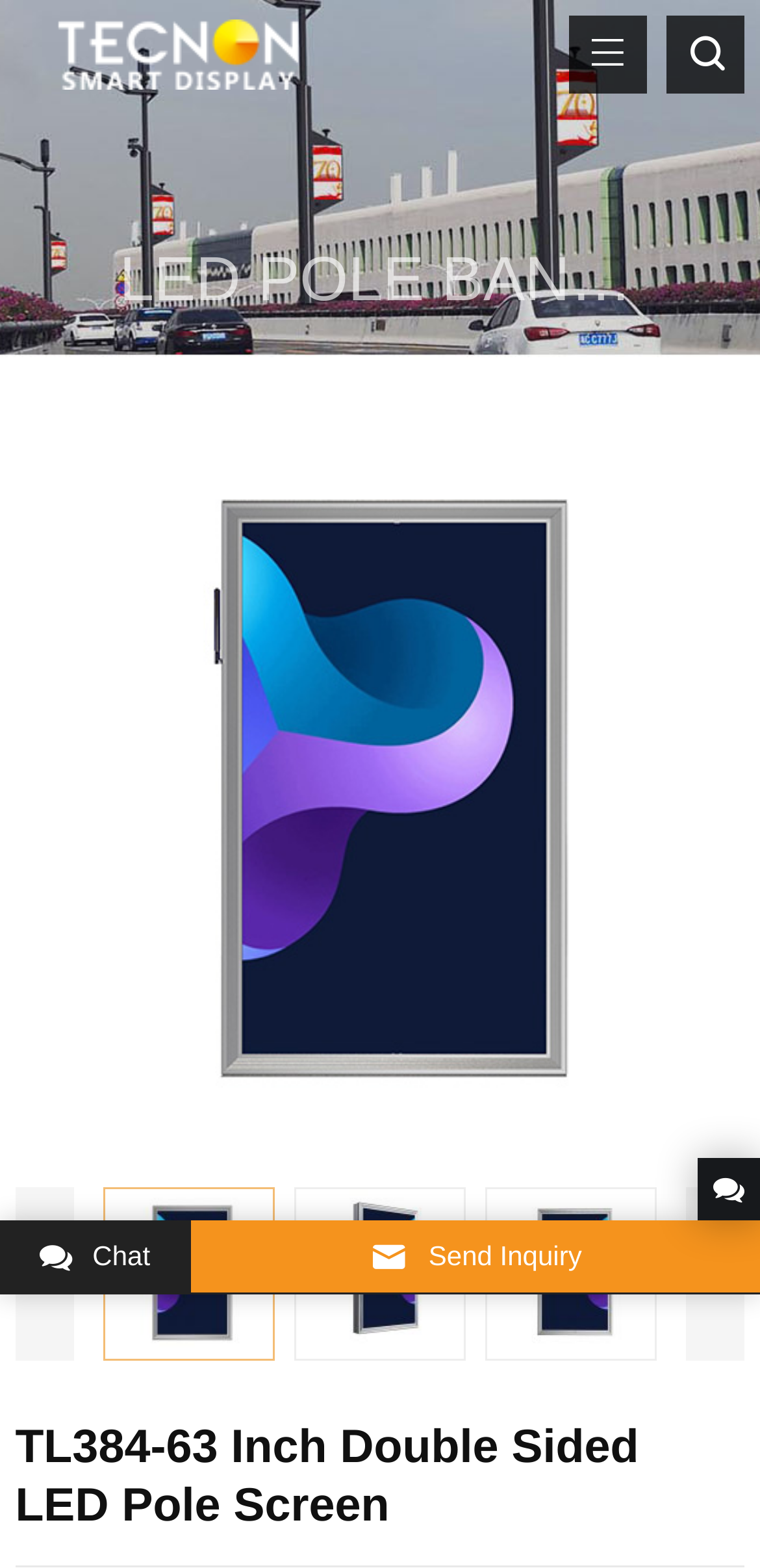Offer a meticulous caption that includes all visible features of the webpage.

The webpage is about a product called "TL384-63 Inch Double Sided LED Pole Screen" from Tecnon Smart Display Technology Shenzhen Co., Ltd. At the top left, there is a link to the company's website, accompanied by a small company logo image. 

Below the company information, there is a prominent heading "LED POLE BANNER" that spans most of the width of the page. Underneath this heading, there is a large image that takes up most of the page's width and height, showcasing the product. 

To the right of the large image, there are three smaller images arranged vertically, likely displaying different views or features of the product. 

At the very top right, there are two social media links, represented by icons. 

Near the bottom of the page, there is a table with two links: "Chat" and "Send Inquiry", allowing users to contact the company. 

Finally, at the very bottom of the page, there is a header section with the product name "TL384-63 Inch Double Sided LED Pole Screen" in a smaller font size.